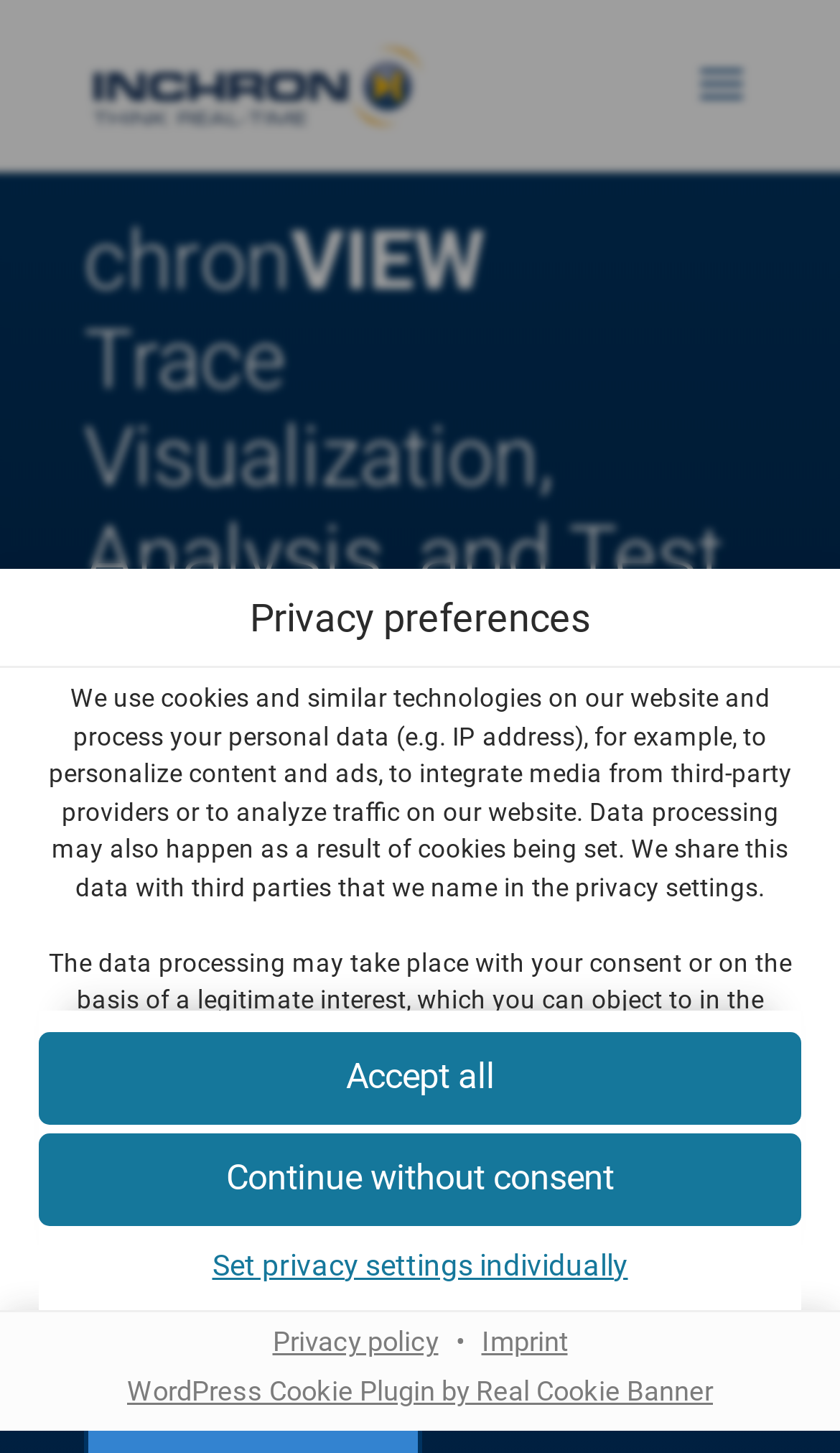Using the format (top-left x, top-left y, bottom-right x, bottom-right y), and given the element description, identify the bounding box coordinates within the screenshot: privacy policy

[0.655, 0.756, 0.842, 0.777]